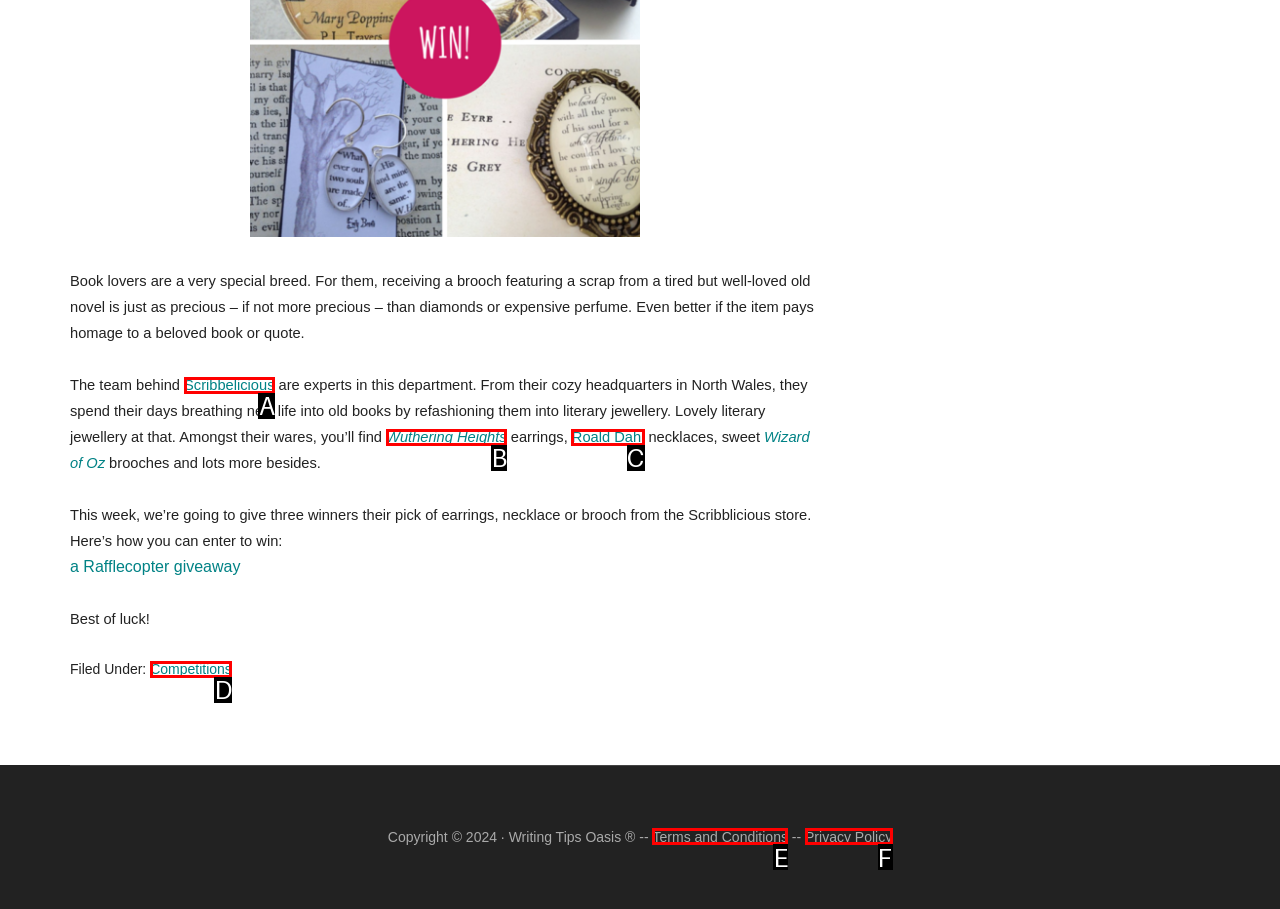Given the description: Competitions, identify the matching option. Answer with the corresponding letter.

D